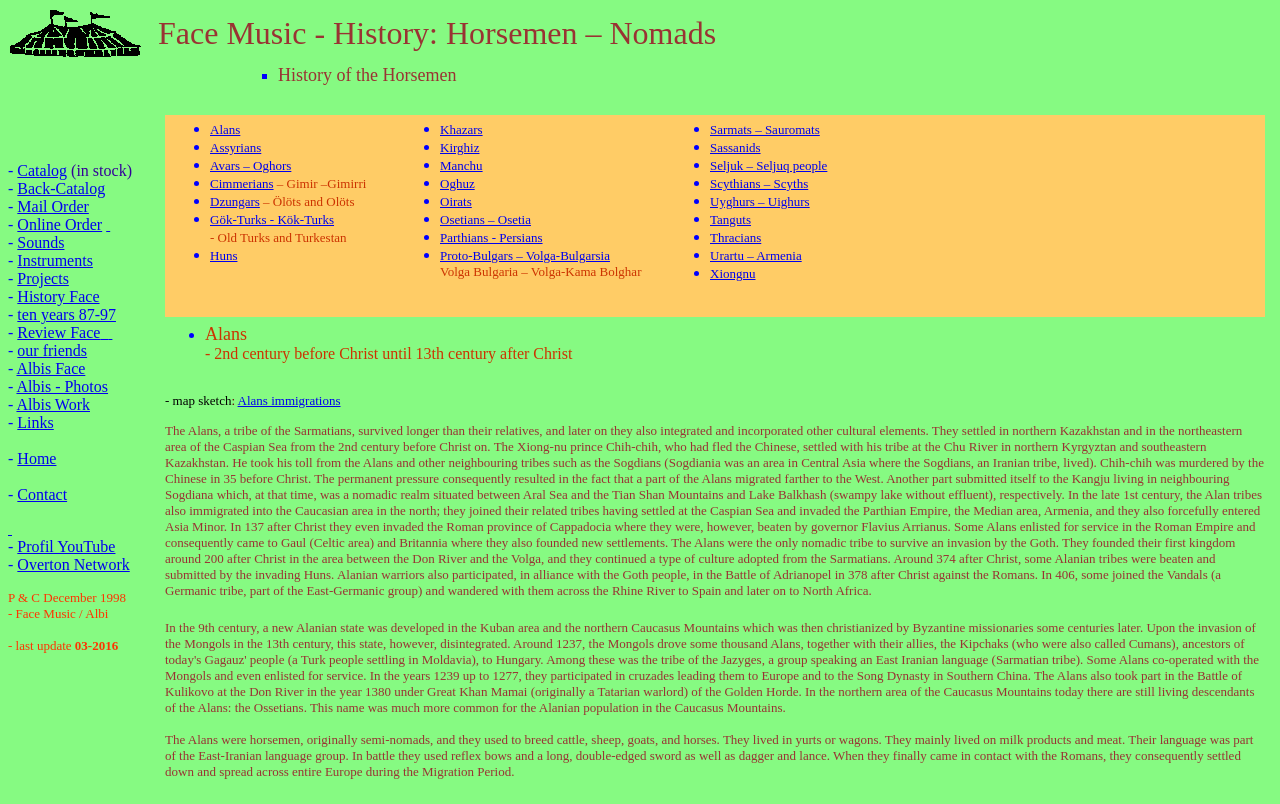Please locate the bounding box coordinates of the region I need to click to follow this instruction: "Click on the 'Catalog' link".

[0.014, 0.201, 0.052, 0.223]